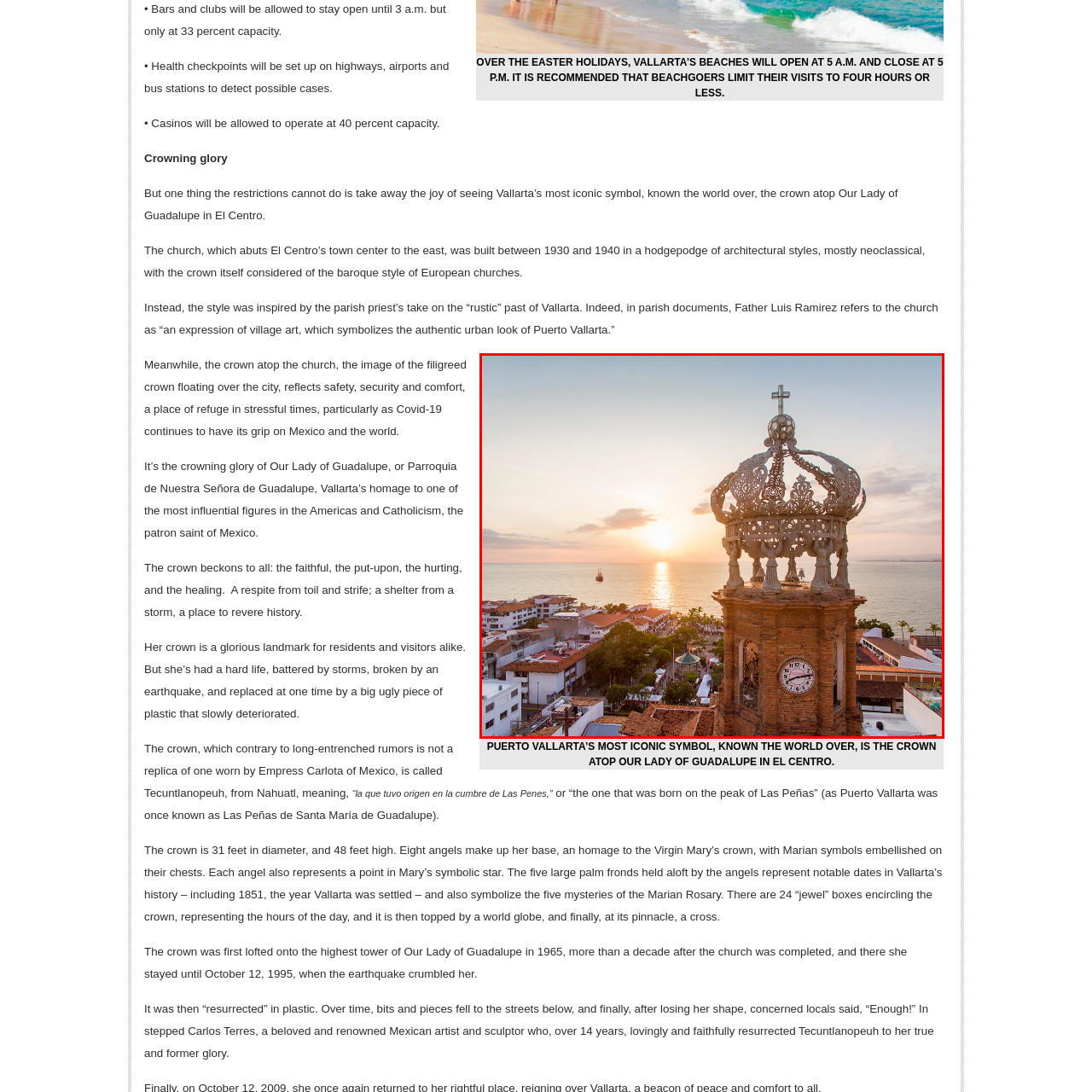What is the significance of the clock on the tower?
Assess the image contained within the red bounding box and give a detailed answer based on the visual elements present in the image.

As stated in the caption, the clock on the tower serves as a reminder of time's passage, which implies that it is a symbol of the passage of time and its significance in the community.